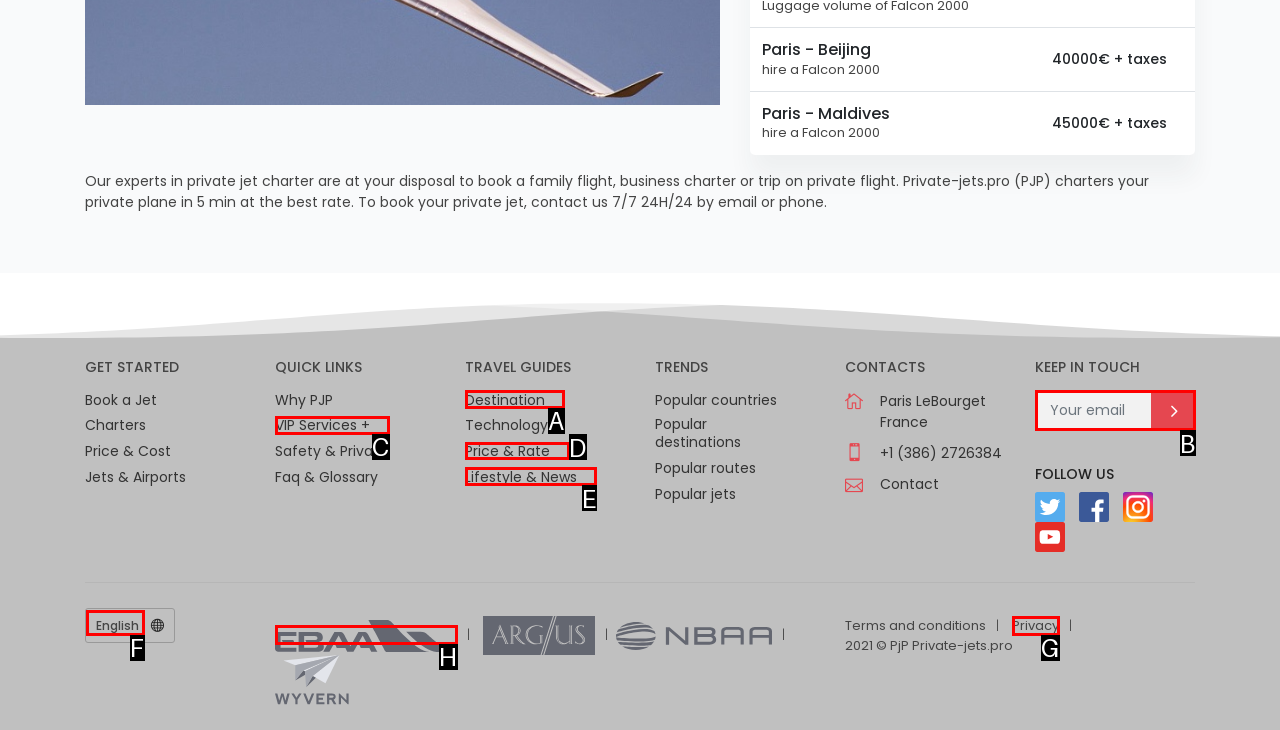With the provided description: Lifestyle & News, select the most suitable HTML element. Respond with the letter of the selected option.

E